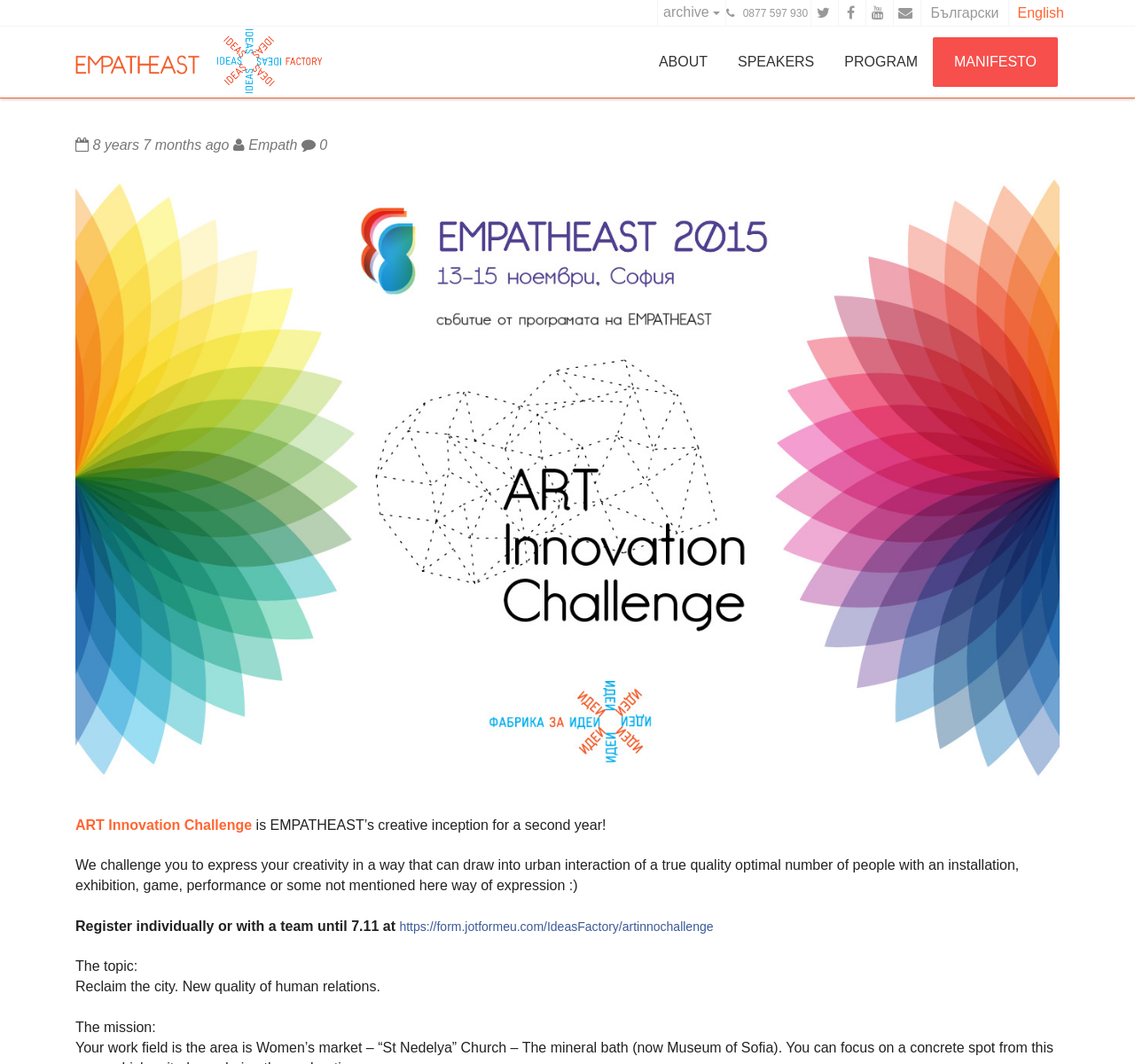Provide a comprehensive caption for the webpage.

The webpage is about the ART INNOVATION CHALLENGE Vol. 2 organized by EMPATHEAST. At the top left corner, there is a link to "Skip to main content". On the top right corner, there are language options, including Bulgarian and English. Next to the language options, there is a link to an archive with a dropdown menu.

Below the language options, there is a phone number and some social media links. On the top navigation bar, there are links to "Home", "ABOUT", "SPEAKERS", "PROGRAM", and "MANIFESTO". The "Home" link has an accompanying image.

The main content of the webpage starts with a heading "ART INNOVATION CHALLENGE Vol. 2". Below the heading, there is a description of the challenge, which is an initiative by Empath to promote art for social change. The challenge is open for registration until a certain date, and participants can express their creativity in various forms, such as installations, exhibitions, games, or performances.

The webpage also features a large image with a description of the challenge, which is to "Reclaim the city. New quality of human relations." The mission of the challenge is to encourage people to express their creativity in a way that can draw a large number of people into urban interaction.